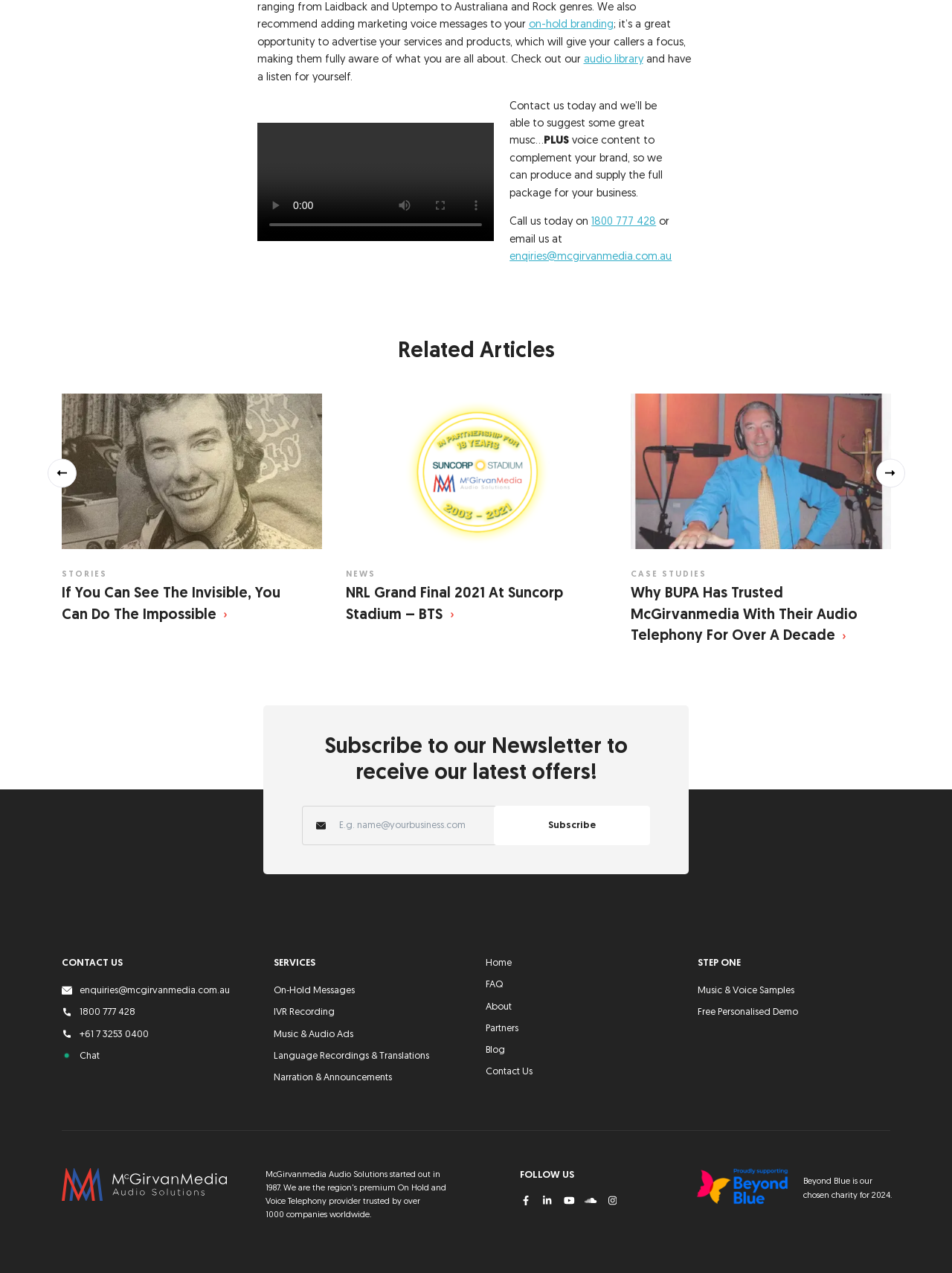Specify the bounding box coordinates of the element's region that should be clicked to achieve the following instruction: "Learn more about sports massage". The bounding box coordinates consist of four float numbers between 0 and 1, in the format [left, top, right, bottom].

None